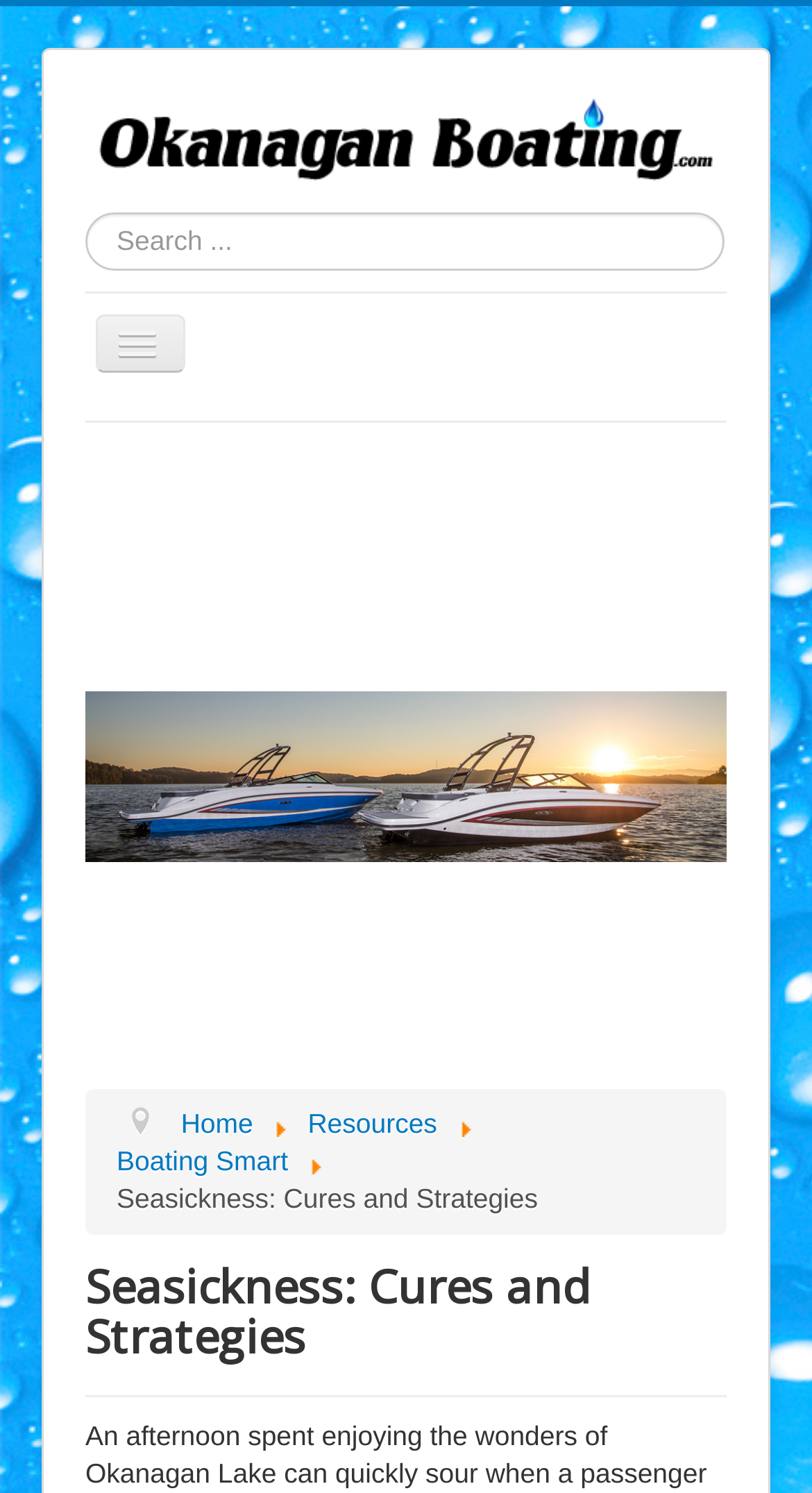Answer the question in a single word or phrase:
What is the text on the top-left image?

Okanagan Boating